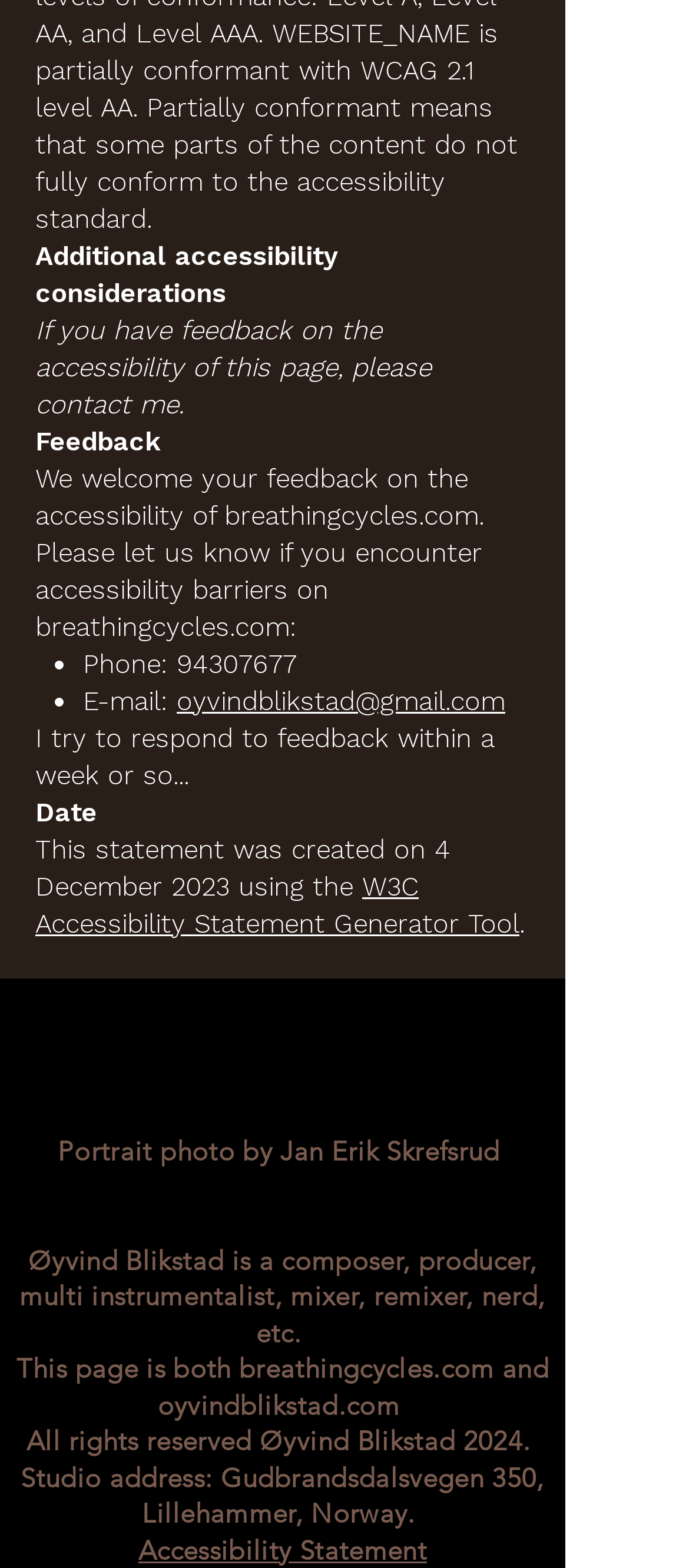Based on the provided description, "W3C Accessibility Statement Generator Tool", find the bounding box of the corresponding UI element in the screenshot.

[0.051, 0.555, 0.754, 0.599]